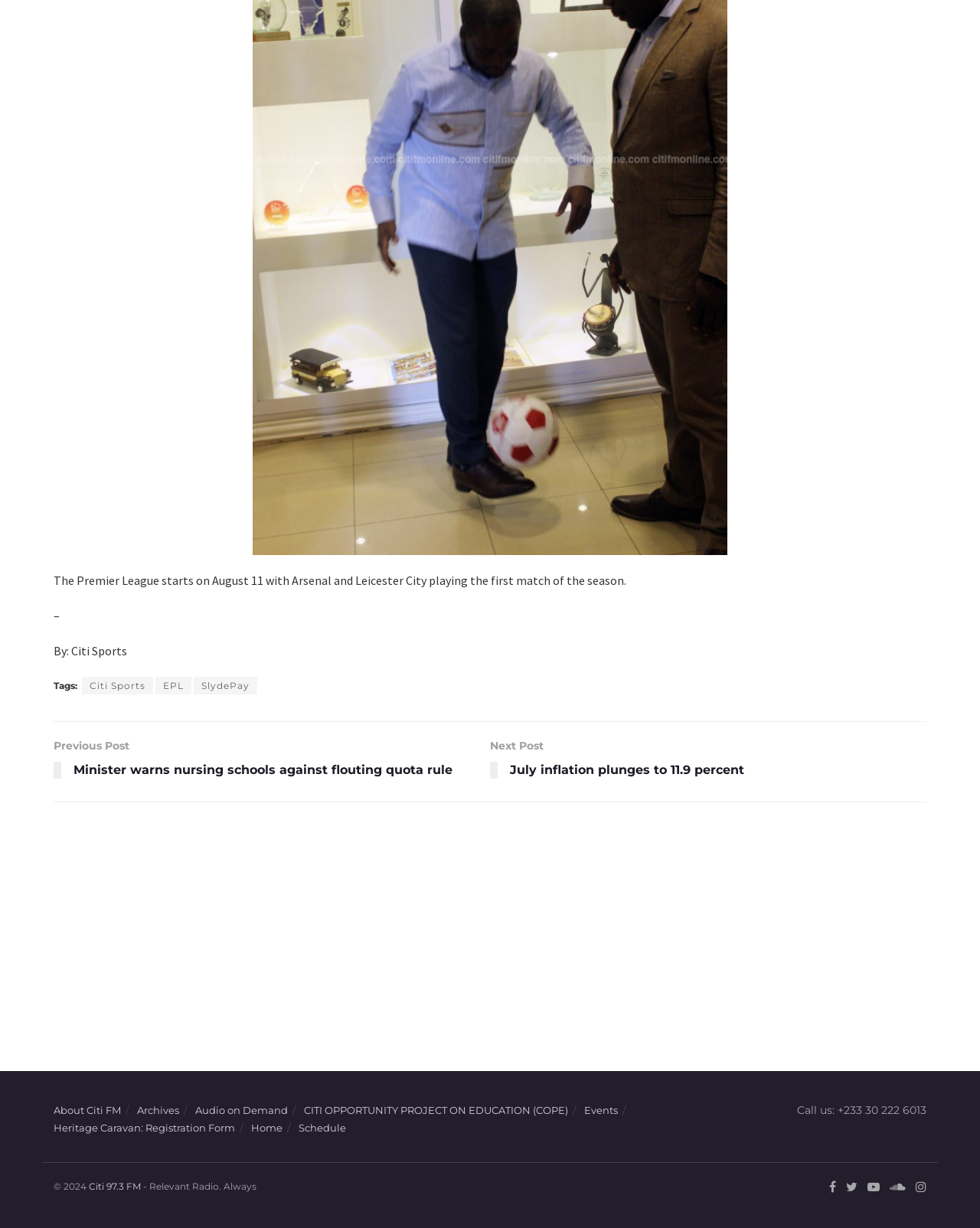Please find the bounding box coordinates in the format (top-left x, top-left y, bottom-right x, bottom-right y) for the given element description. Ensure the coordinates are floating point numbers between 0 and 1. Description: Citi Sports

[0.084, 0.551, 0.156, 0.565]